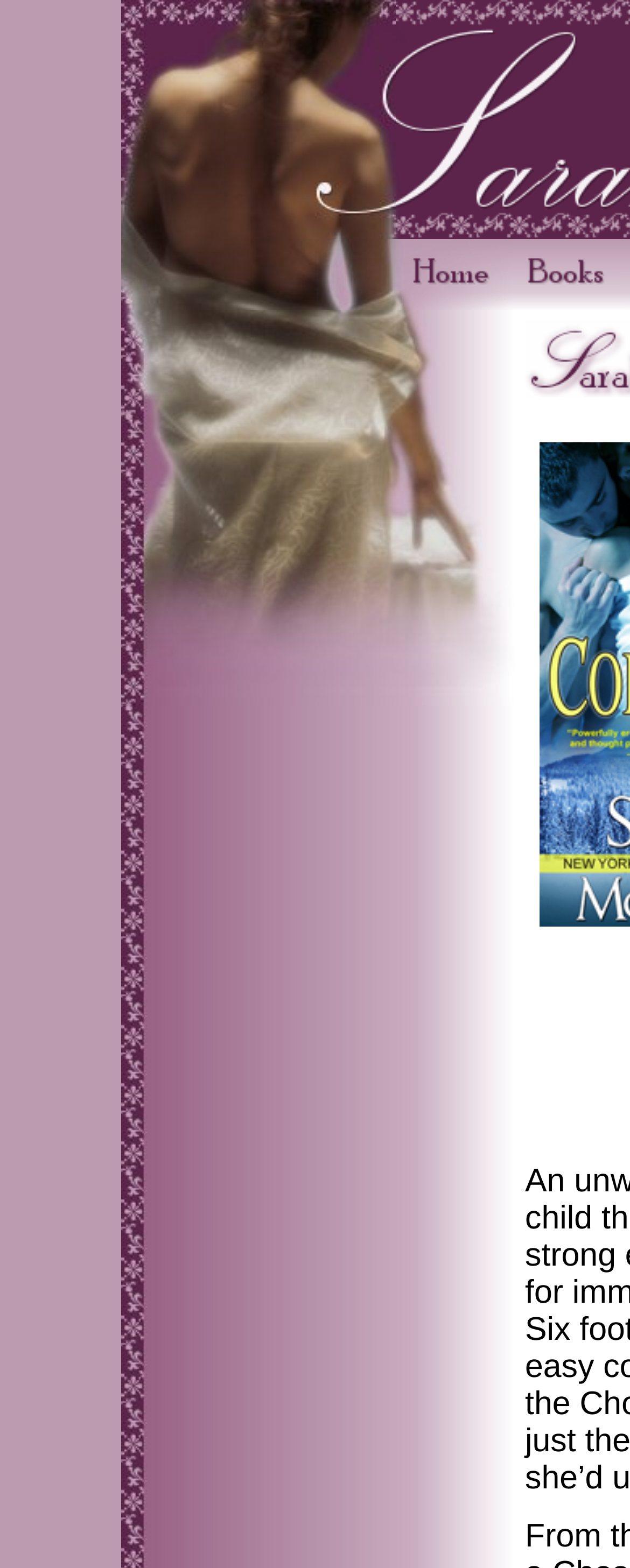Is the link located above the image?
Provide a short answer using one word or a brief phrase based on the image.

No